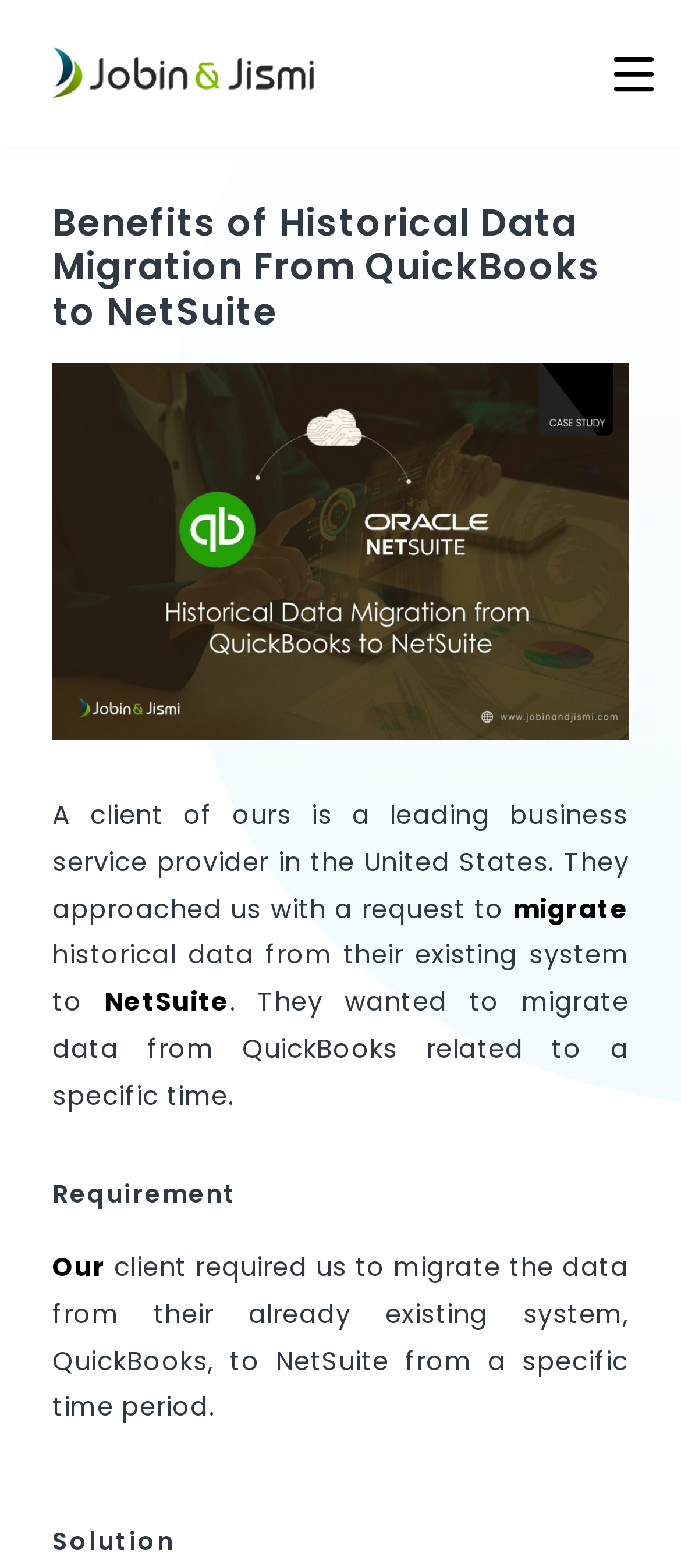Generate a detailed explanation of the webpage's features and information.

The webpage is about a case study of historical data migration from QuickBooks to NetSuite. At the top, there is a header section with two identical images of "Jobin & Jismi" on the left, and a toggle button on the right. Below the header, there is a heading that reads "Benefits of Historical Data Migration From QuickBooks to NetSuite". 

To the right of the heading, there is a large image that takes up most of the width of the page. Below the image, there is a block of text that describes a client's request to migrate historical data from their existing system to NetSuite. The text is divided into several paragraphs, with links to "migrate" and "NetSuite" embedded within the text. 

Further down the page, there are three headings: "Requirement", "Solution", and another unnamed heading. The "Requirement" section has a link to "Our" and a paragraph of text that describes the client's requirements. The text is positioned below the "Requirement" heading. The "Solution" section is located at the bottom of the page, but its content is not described in the accessibility tree.